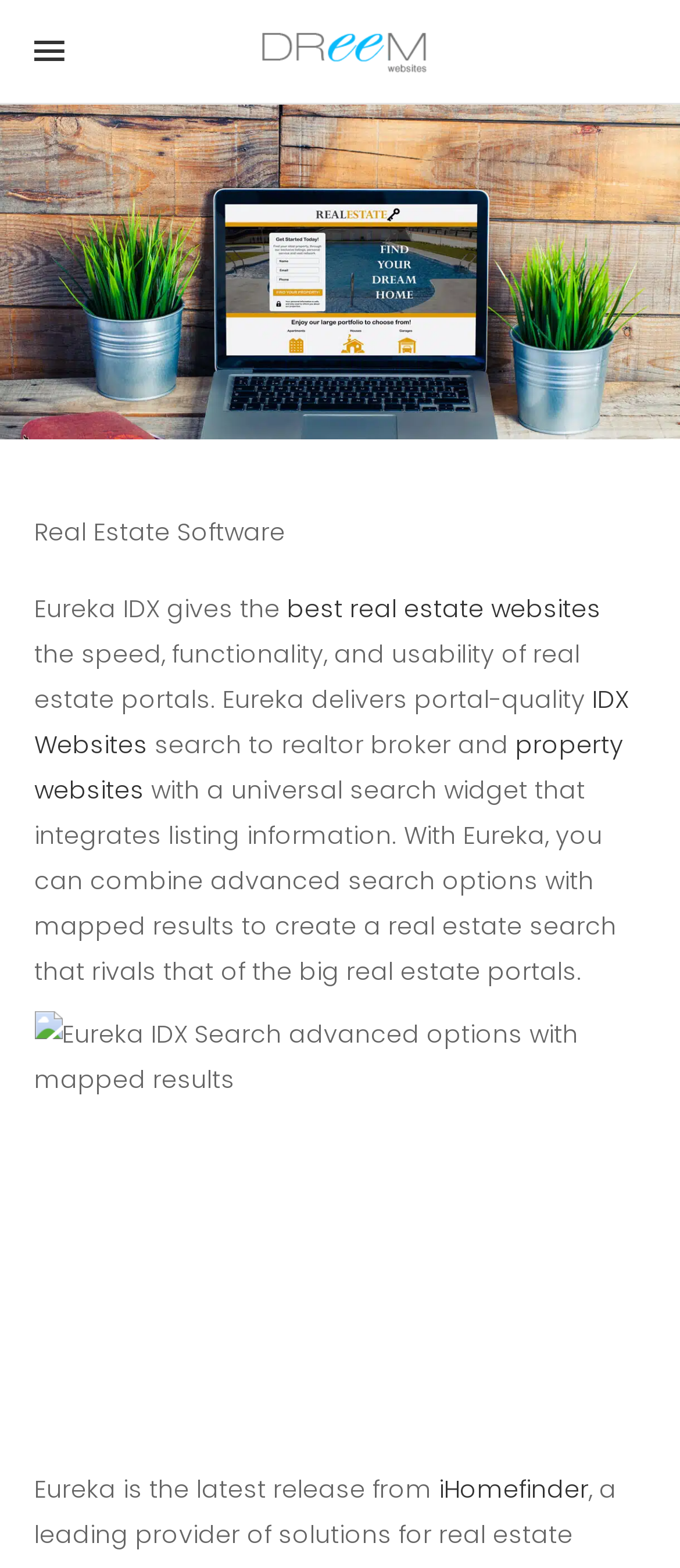Using the given description, provide the bounding box coordinates formatted as (top-left x, top-left y, bottom-right x, bottom-right y), with all values being floating point numbers between 0 and 1. Description: IDX Websites

[0.05, 0.435, 0.924, 0.486]